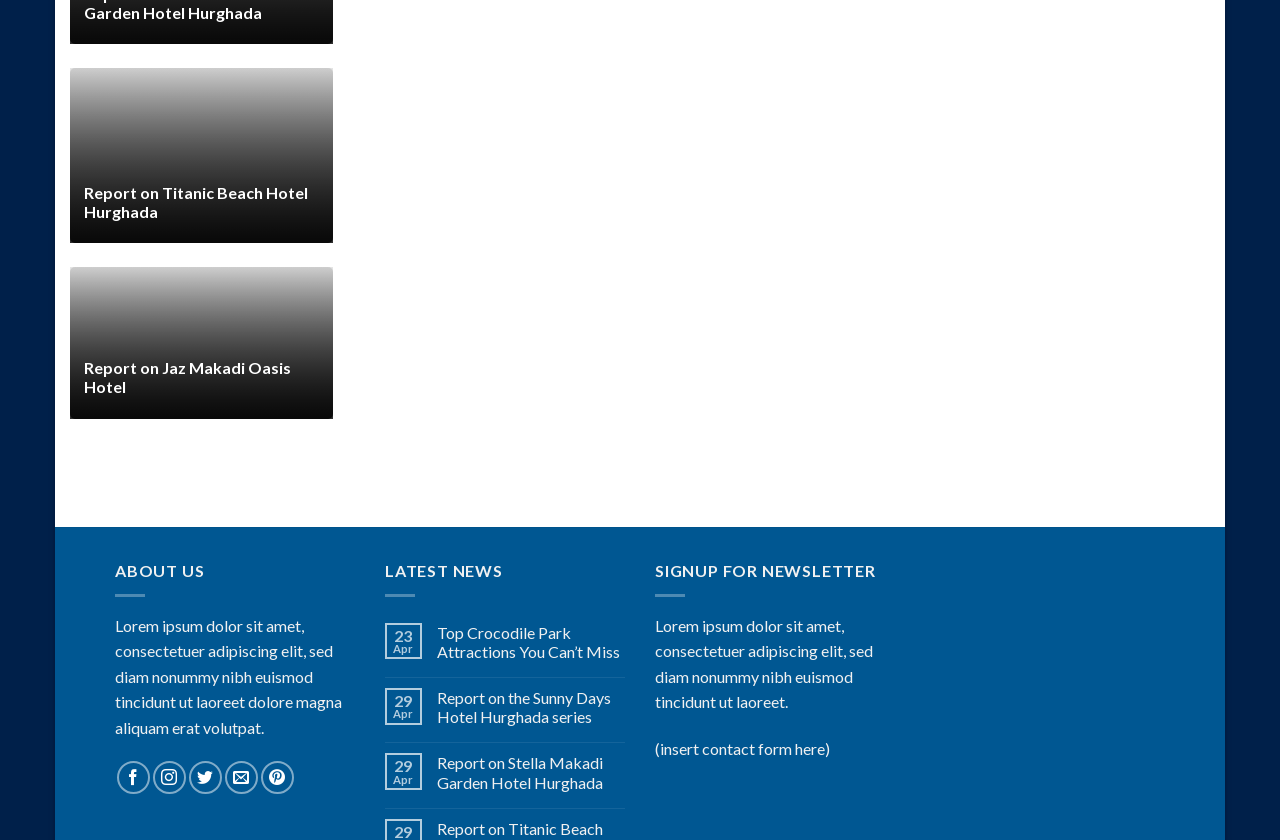Highlight the bounding box coordinates of the element that should be clicked to carry out the following instruction: "Click the Nederlands link". The coordinates must be given as four float numbers ranging from 0 to 1, i.e., [left, top, right, bottom].

None